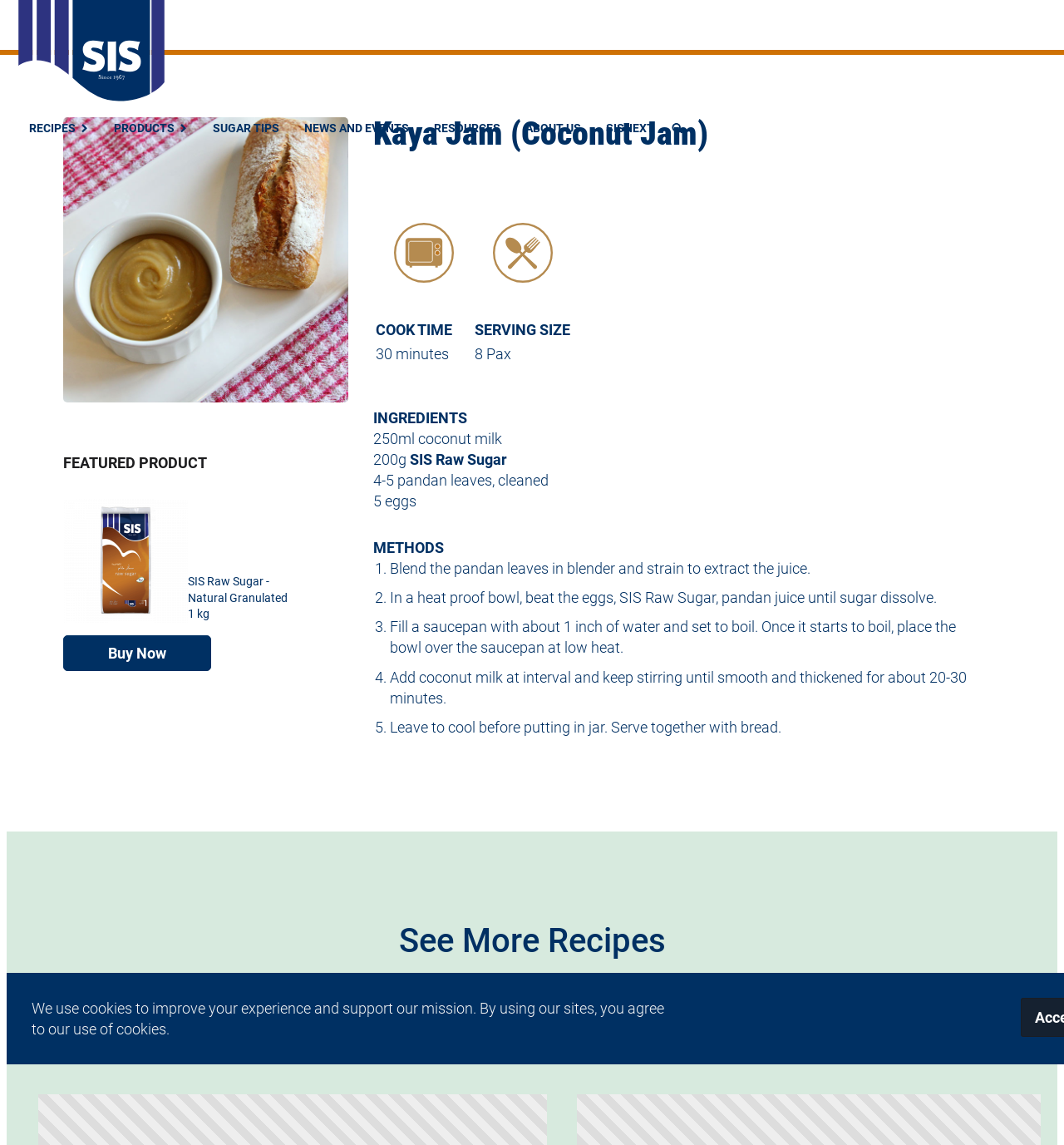Please locate the clickable area by providing the bounding box coordinates to follow this instruction: "Click on Buy Now".

[0.06, 0.555, 0.198, 0.586]